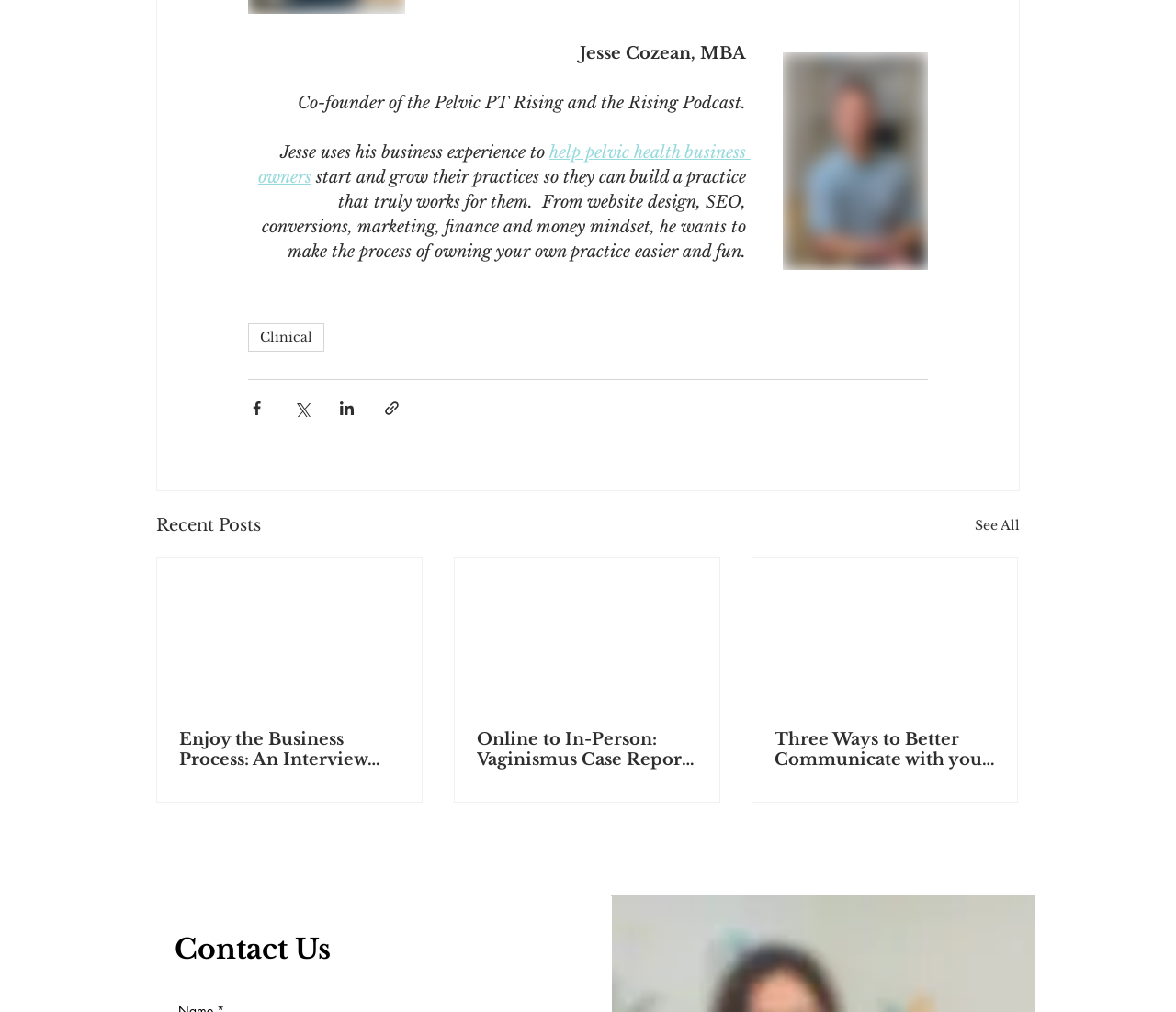Determine the bounding box coordinates of the region to click in order to accomplish the following instruction: "Visit the page of Clinical". Provide the coordinates as four float numbers between 0 and 1, specifically [left, top, right, bottom].

[0.211, 0.32, 0.276, 0.348]